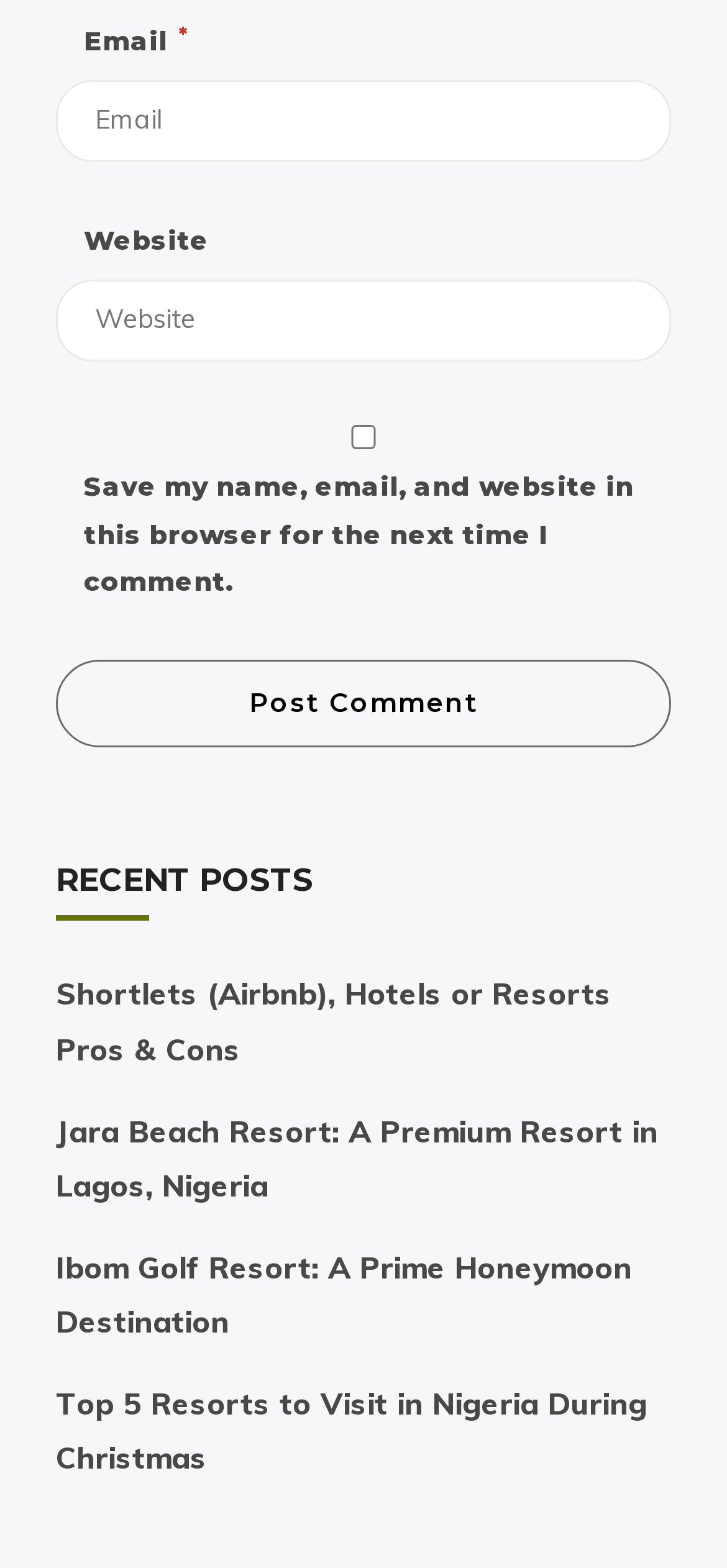Respond with a single word or phrase to the following question:
Is the checkbox checked by default?

No